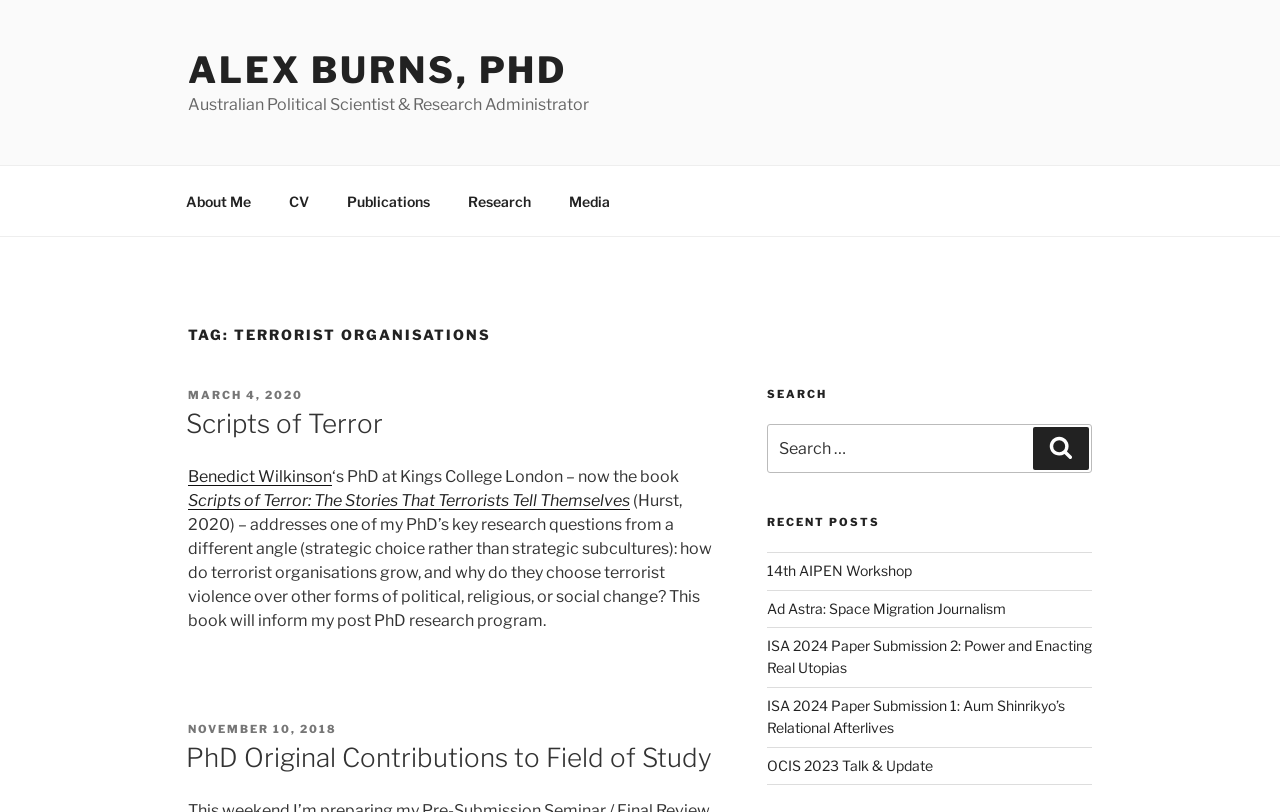Answer the question below with a single word or a brief phrase: 
What is the date of the second article on the webpage?

November 10, 2018